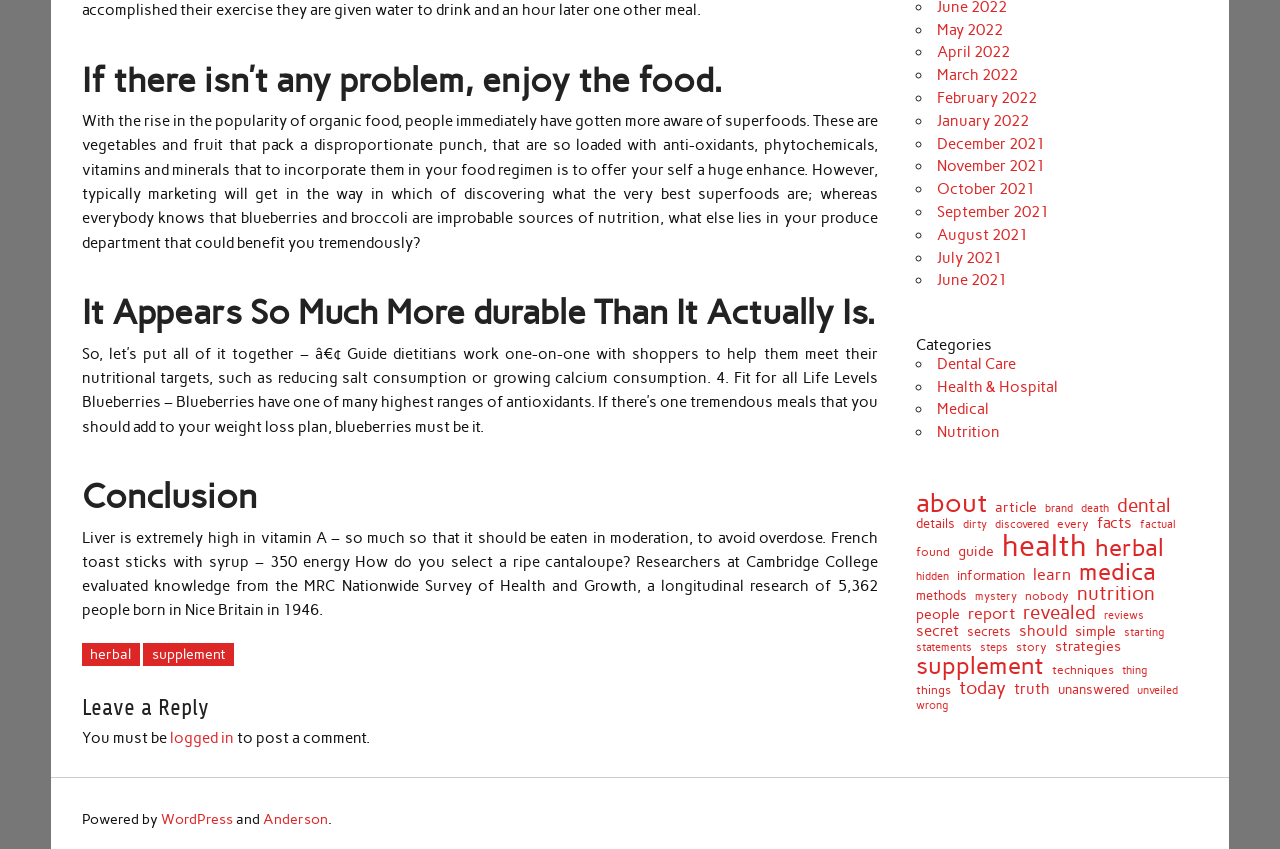Respond to the question with just a single word or phrase: 
What is the main topic of this webpage?

Health and Nutrition